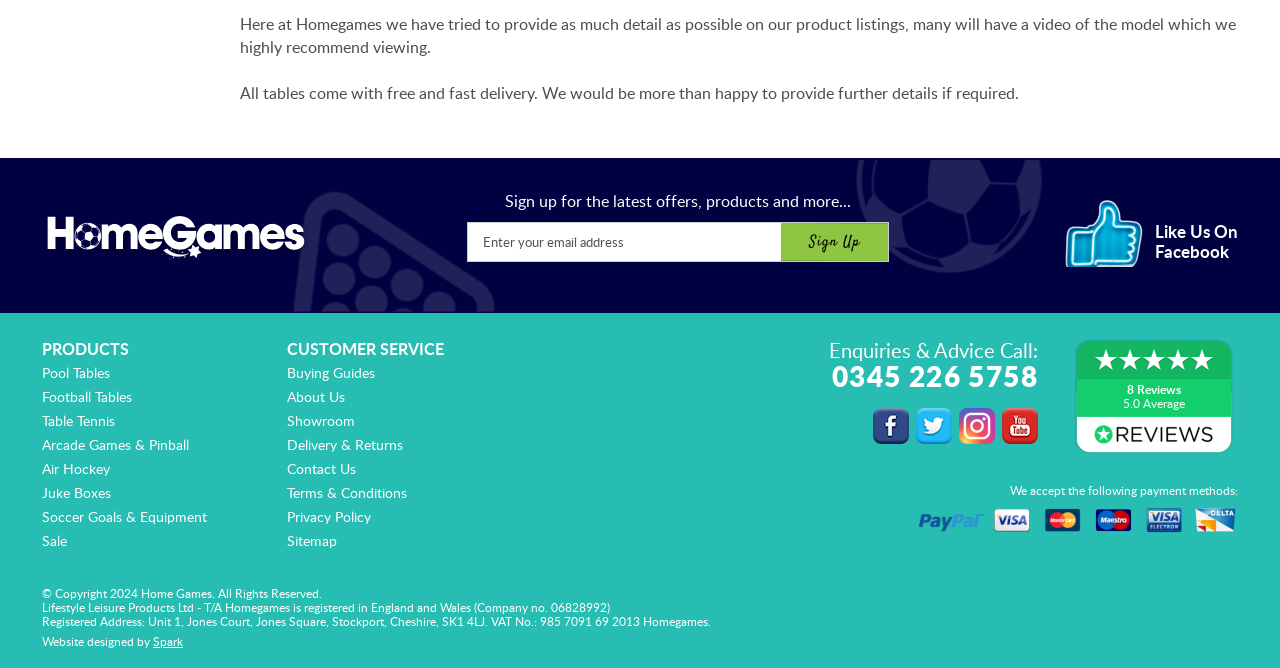Determine the bounding box coordinates for the region that must be clicked to execute the following instruction: "Call the customer service number".

[0.648, 0.507, 0.811, 0.549]